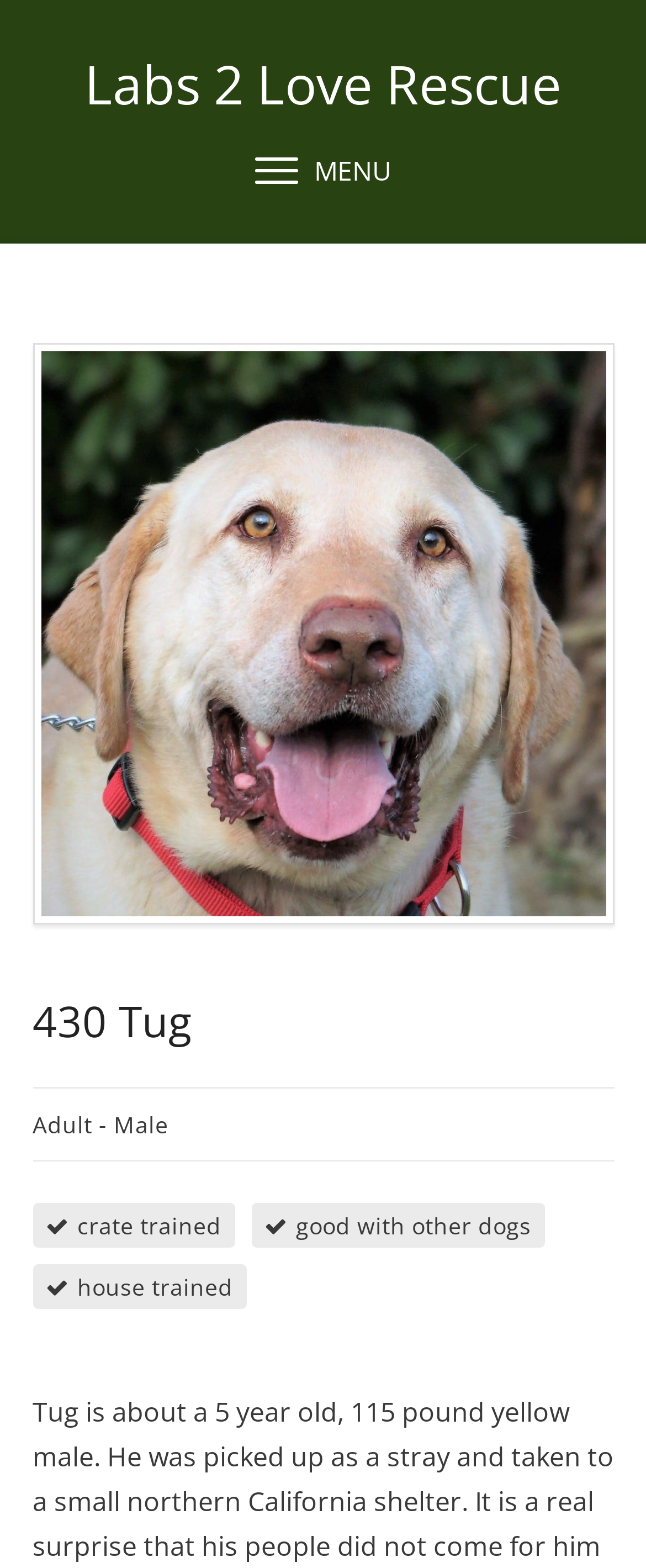Locate the bounding box coordinates of the UI element described by: "Labs 2 Love Rescue". Provide the coordinates as four float numbers between 0 and 1, formatted as [left, top, right, bottom].

[0.131, 0.032, 0.869, 0.076]